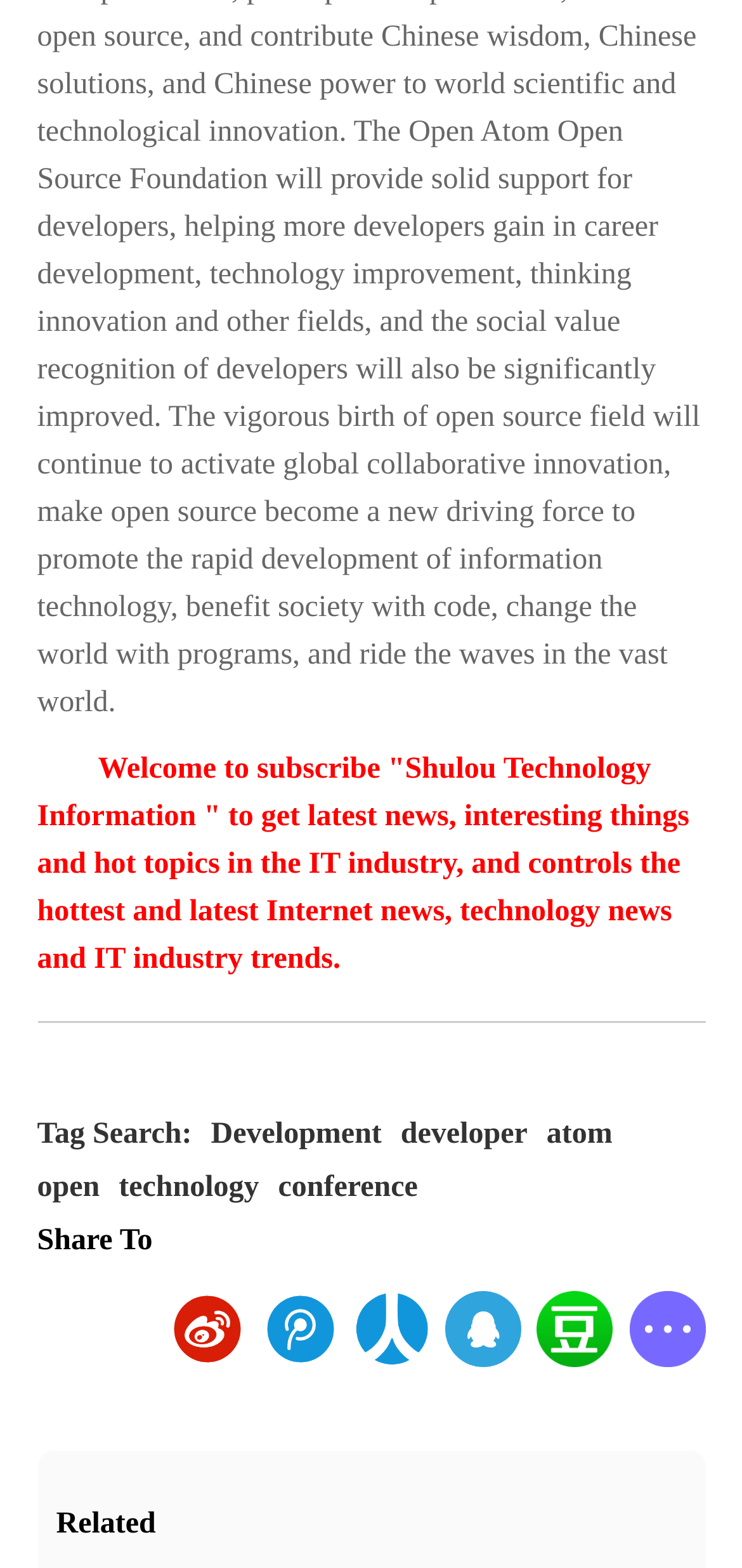How many social media platforms are available for sharing?
Using the image provided, answer with just one word or phrase.

6